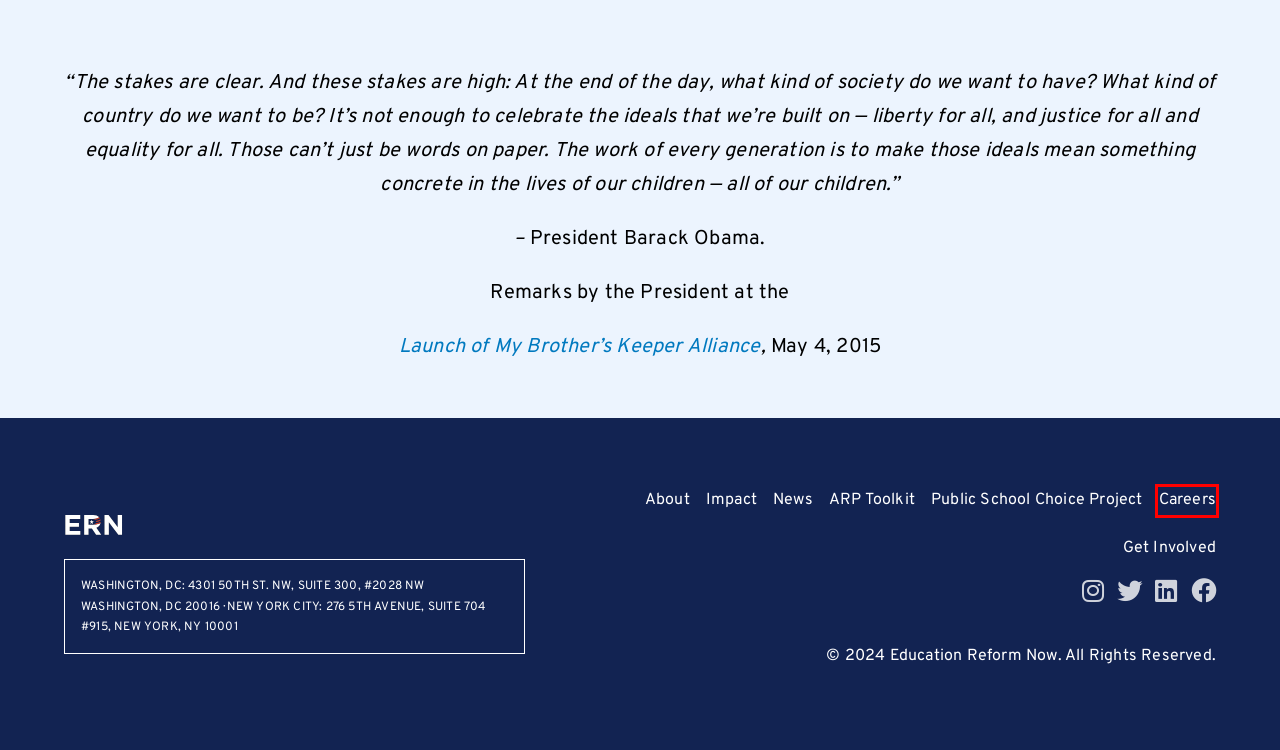You have a screenshot of a webpage with an element surrounded by a red bounding box. Choose the webpage description that best describes the new page after clicking the element inside the red bounding box. Here are the candidates:
A. News & Media - Education Reform Now
B. Impact - Education Reform Now
C. Home - Education Reform Now
D. About - Education Reform Now
E. Home - Arts & College Preparatory Academy (ACPA)
F. Welcome to Leaders of Color
G. ERN's Public School Choice Series - Education Reform Now
H. Careers - Education Reform Now

H